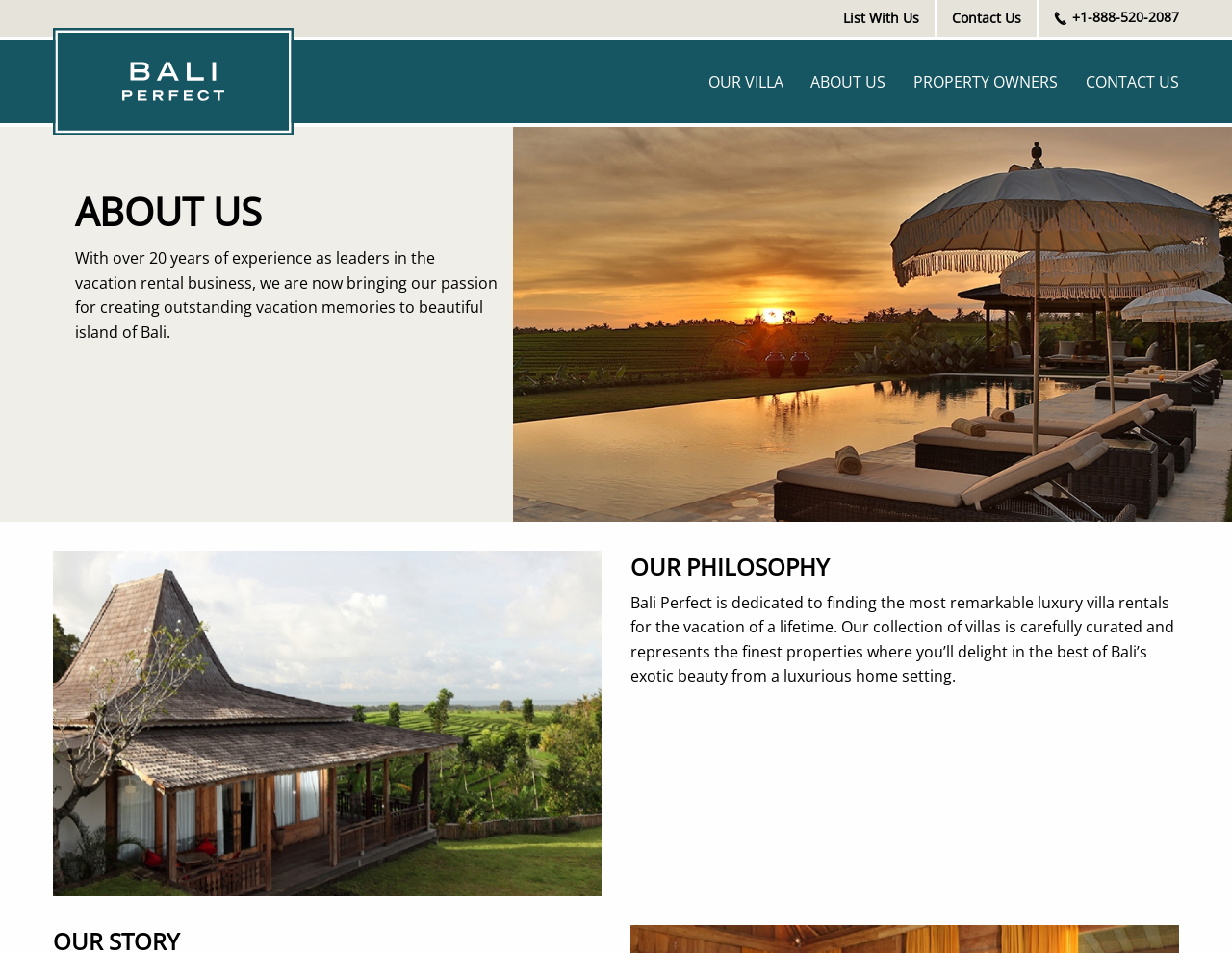Using the element description provided, determine the bounding box coordinates in the format (top-left x, top-left y, bottom-right x, bottom-right y). Ensure that all values are floating point numbers between 0 and 1. Element description: +1-888-520-2087

[0.843, 0.0, 0.957, 0.038]